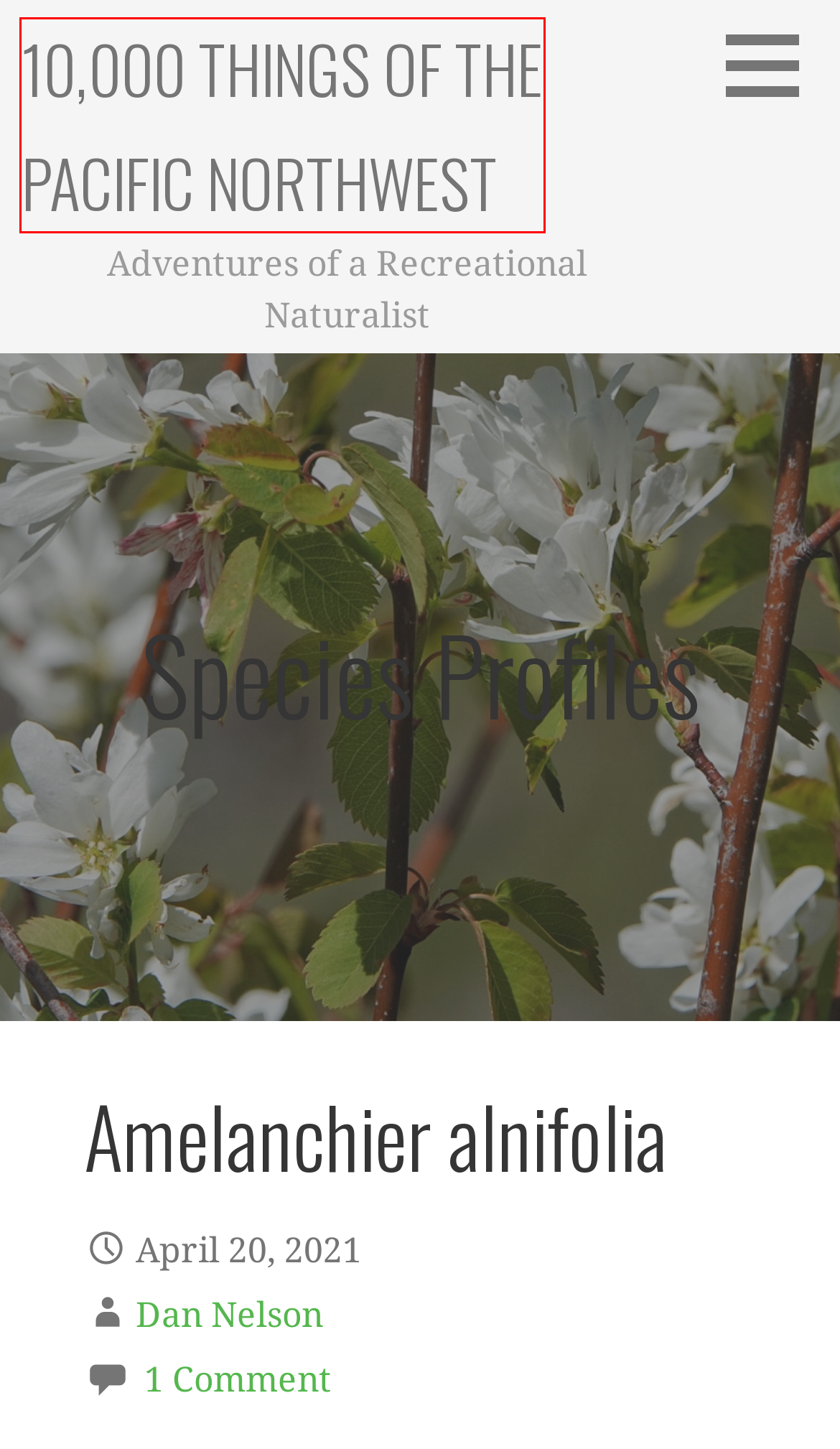You have a screenshot of a webpage with a red bounding box around an element. Select the webpage description that best matches the new webpage after clicking the element within the red bounding box. Here are the descriptions:
A. Hemeroplanis historialis – 10,000 Things of the Pacific Northwest
B. Plants – 10,000 Things of the Pacific Northwest
C. Dan Nelson – 10,000 Things of the Pacific Northwest
D. BRIT - Native American Ethnobotany Database
E. Western Serviceberry – 10,000 Things of the Pacific Northwest
F. 10,000 Things of the Pacific Northwest – Adventures of a Recreational Naturalist
G. Cosmia praeacuta – 10,000 Things of the Pacific Northwest
H. Hyptiotes gertschi – 10,000 Things of the Pacific Northwest

F